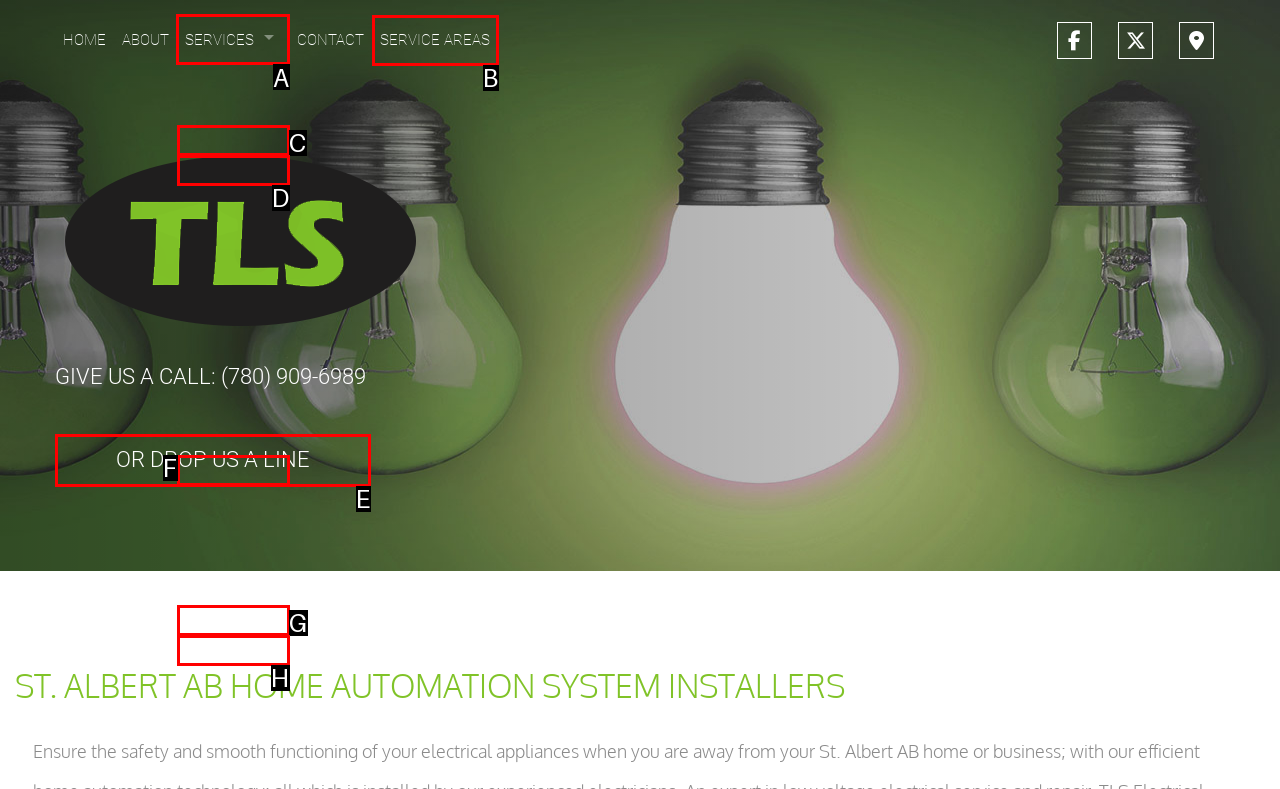Identify the correct HTML element to click to accomplish this task: Click on the SERVICES link
Respond with the letter corresponding to the correct choice.

A